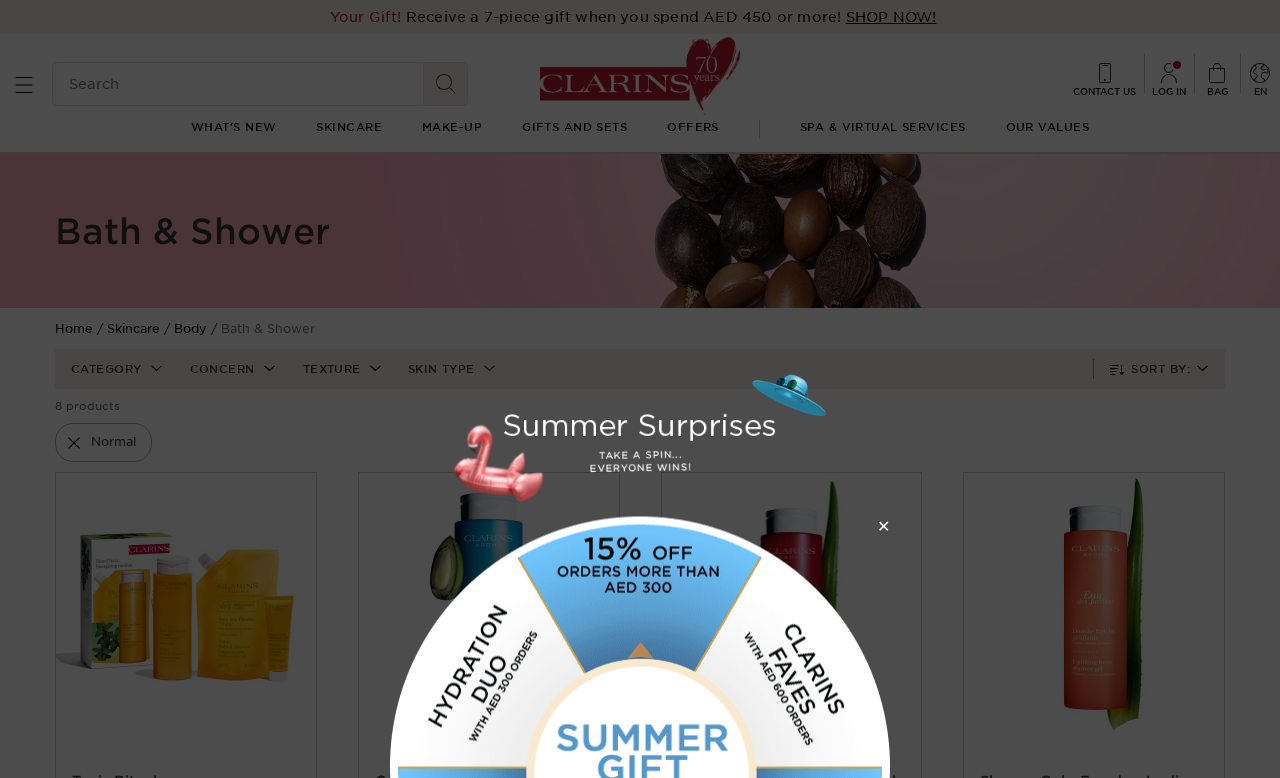Give a concise answer of one word or phrase to the question: 
How many products are displayed on this page?

8